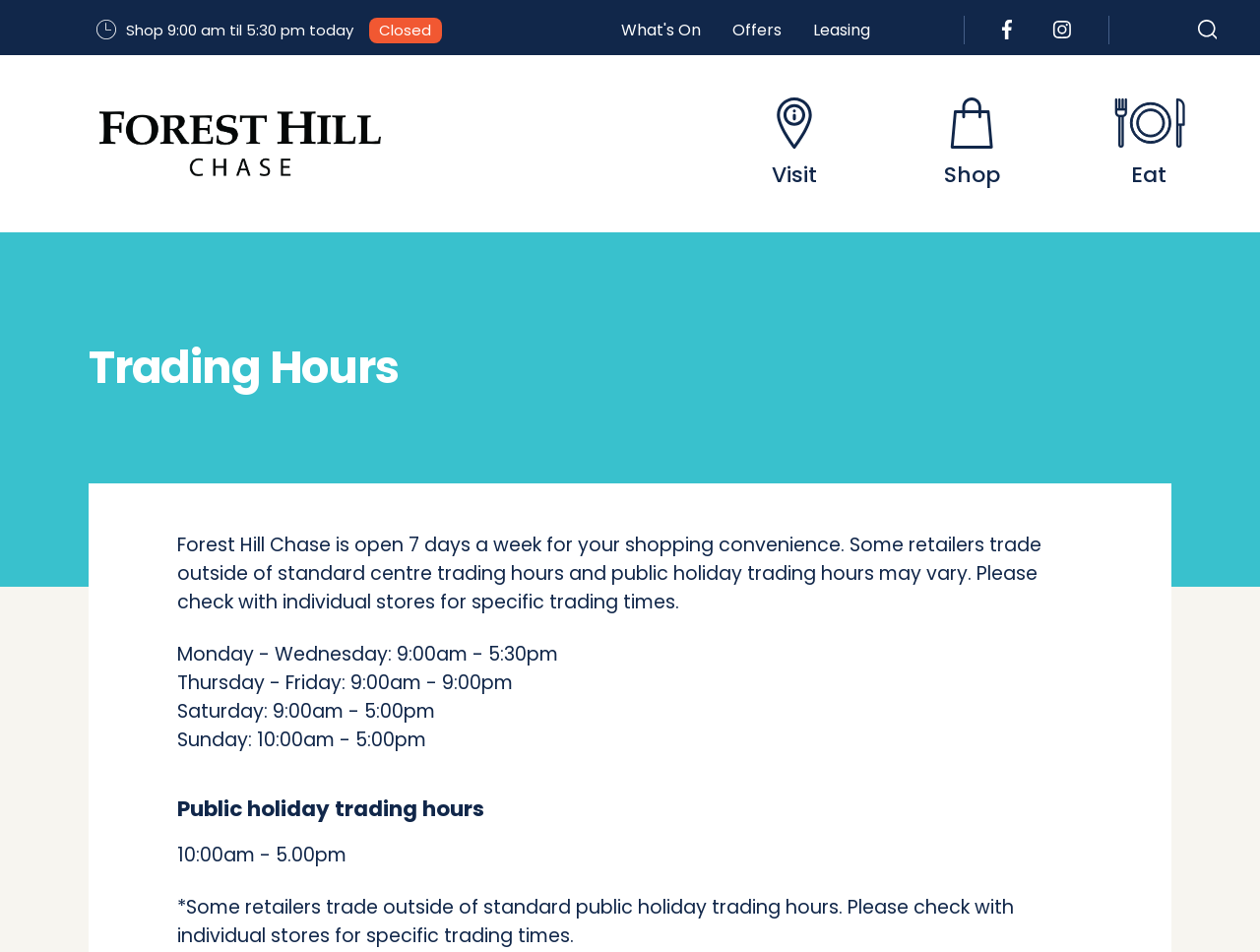How many links are there in the header menu?
By examining the image, provide a one-word or phrase answer.

3